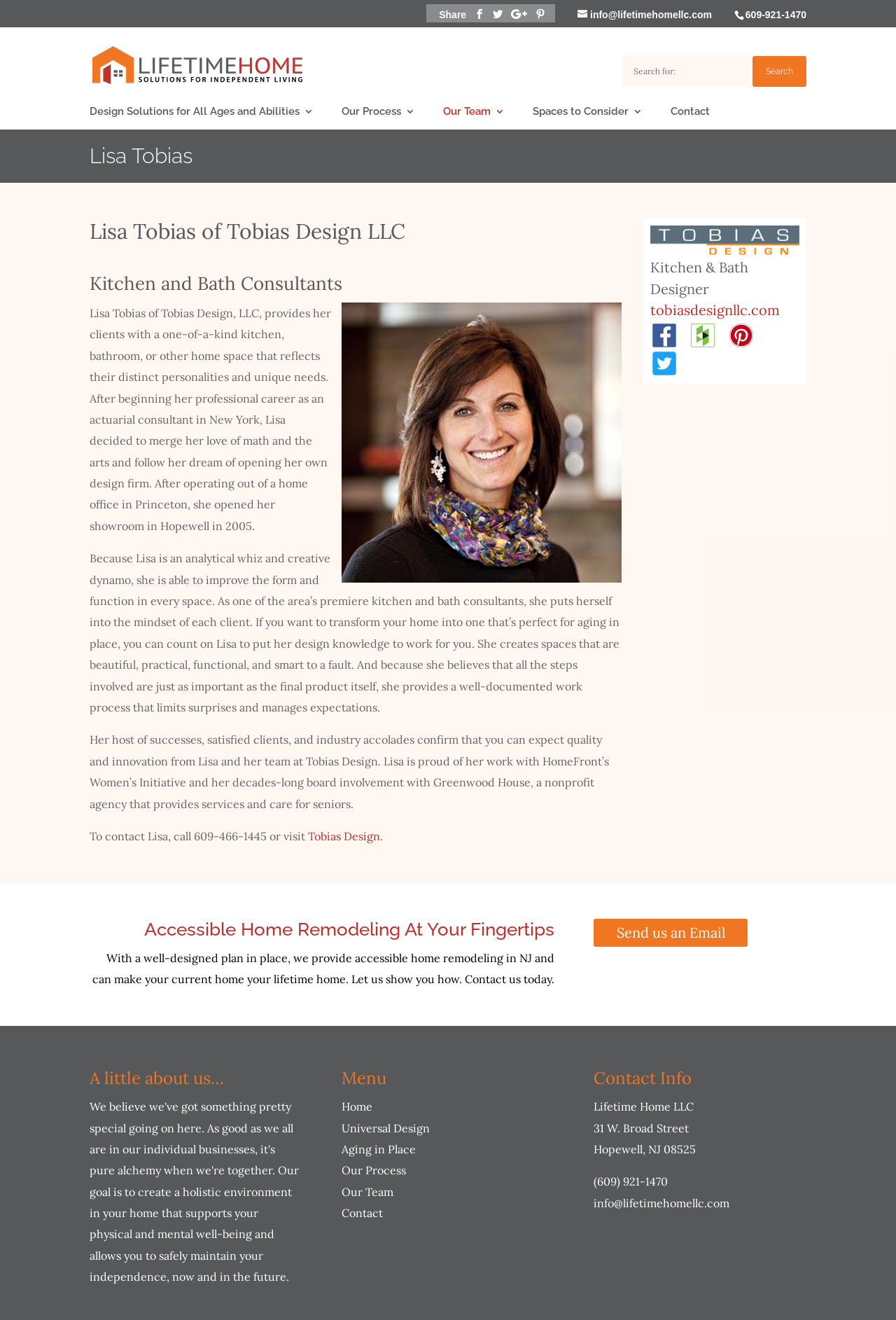Please specify the bounding box coordinates of the clickable region to carry out the following instruction: "Call Lifetime Home LLC". The coordinates should be four float numbers between 0 and 1, in the format [left, top, right, bottom].

[0.832, 0.007, 0.9, 0.016]